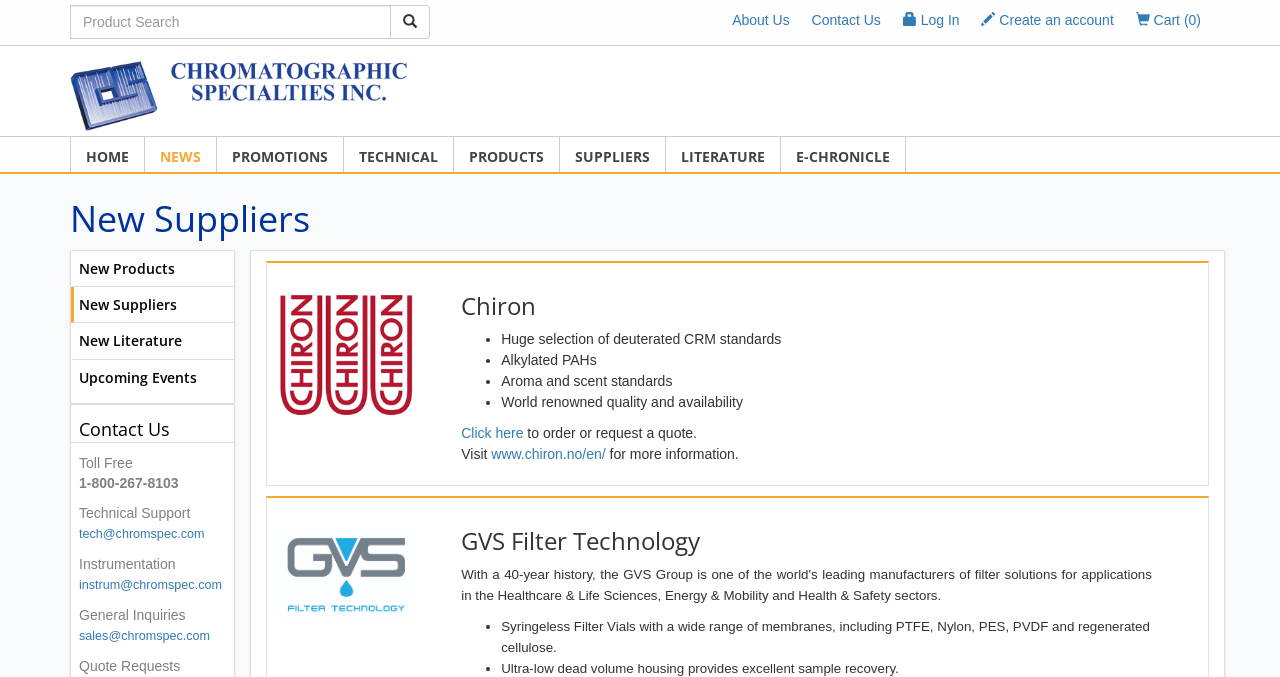Determine the bounding box coordinates of the element's region needed to click to follow the instruction: "Visit the home page". Provide these coordinates as four float numbers between 0 and 1, formatted as [left, top, right, bottom].

[0.055, 0.202, 0.113, 0.254]